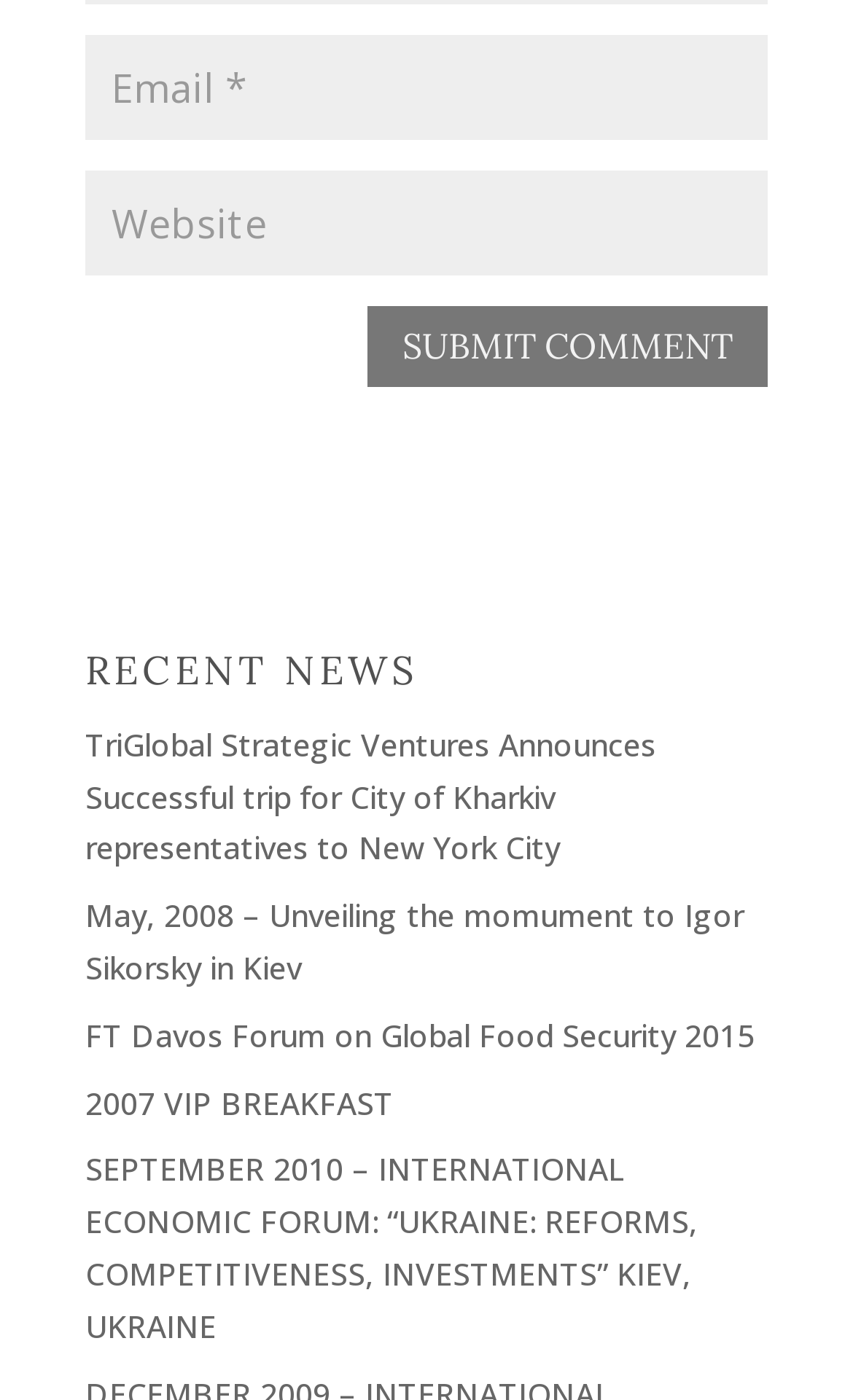Please locate the clickable area by providing the bounding box coordinates to follow this instruction: "Submit a comment".

[0.431, 0.218, 0.9, 0.276]